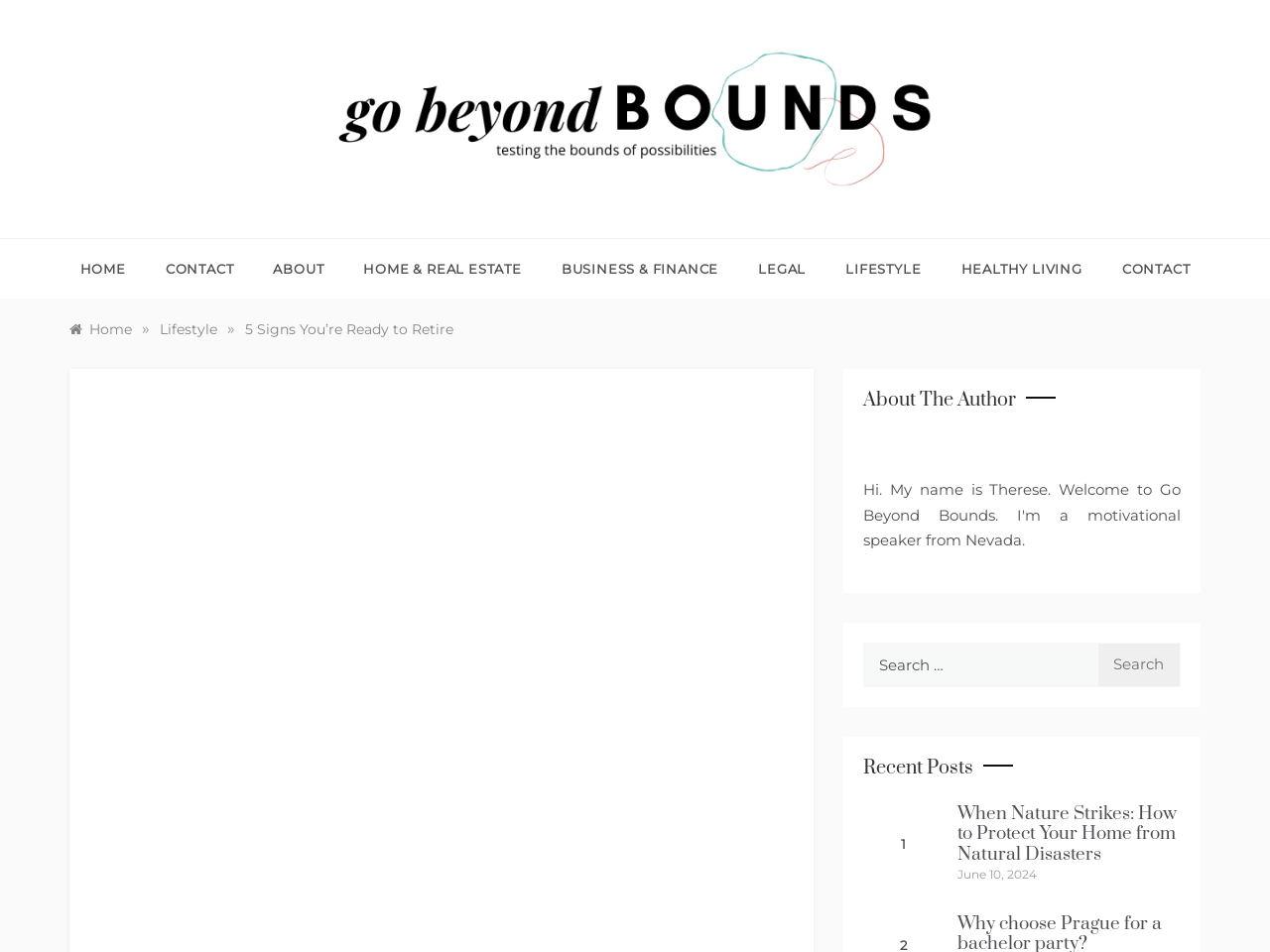Could you indicate the bounding box coordinates of the region to click in order to complete this instruction: "Search for something".

[0.68, 0.675, 0.93, 0.721]